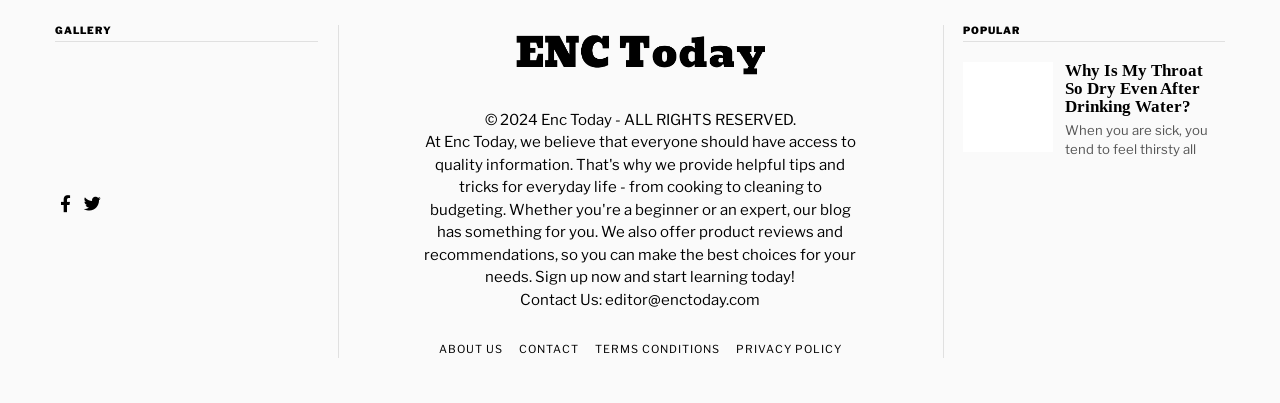Identify the coordinates of the bounding box for the element described below: "About Us". Return the coordinates as four float numbers between 0 and 1: [left, top, right, bottom].

[0.343, 0.847, 0.393, 0.888]